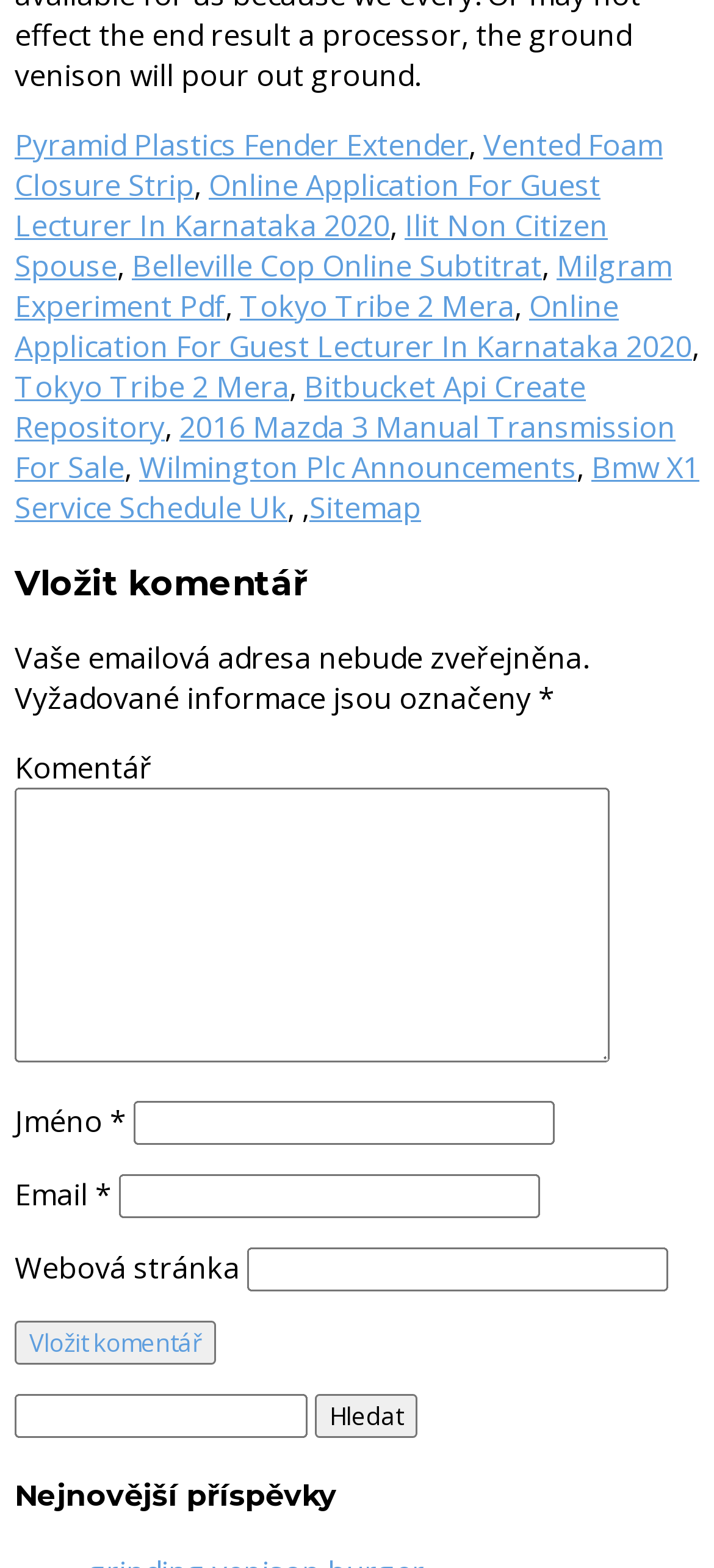Please provide a comprehensive answer to the question below using the information from the image: How many links are on the webpage?

There are multiple links on the webpage, including links to 'Pyramid Plastics Fender Extender', 'Vented Foam Closure Strip', and many others, totaling more than 10 links.